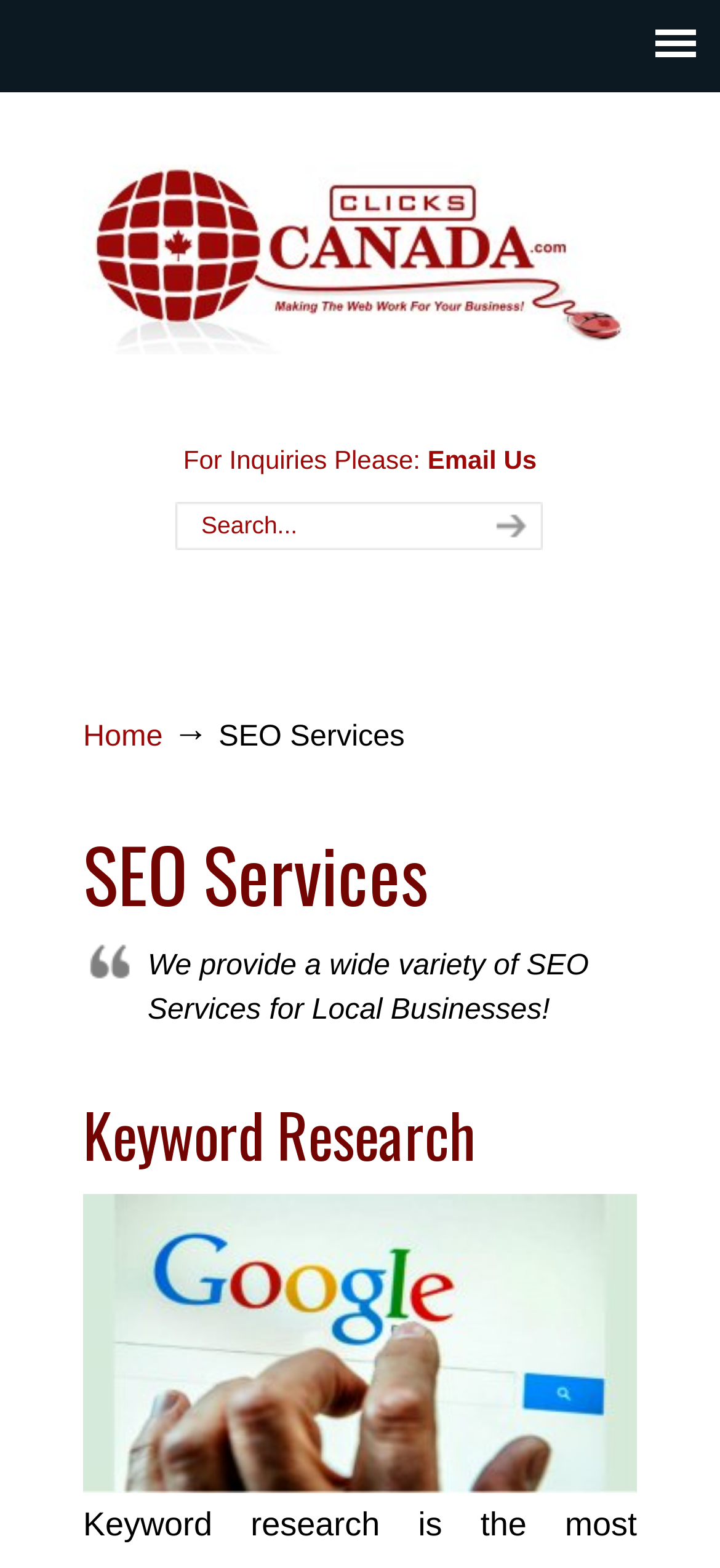Generate an in-depth caption that captures all aspects of the webpage.

The webpage is about SEO services, specifically for local businesses in Canada. At the top, there is a link to the website's homepage, followed by a breadcrumb trail indicating the current page is about SEO services. 

Below the breadcrumb trail, there is a prominent heading that reads "SEO Services" in a large font size. This heading is accompanied by a blockquote that contains a brief description of the services offered, stating that they provide a wide variety of SEO services for local businesses.

To the left of the heading, there is an image related to keyword research, which is one of the services offered. 

On the top-right corner, there is a search bar with a search button next to it. The search bar has a placeholder text that says "Search...". 

In the top-right section, there is a layout table that contains a link to the website's email address, a static text that says "For Inquiries Please:", and a link to email the website. 

There are no other notable elements on the webpage.